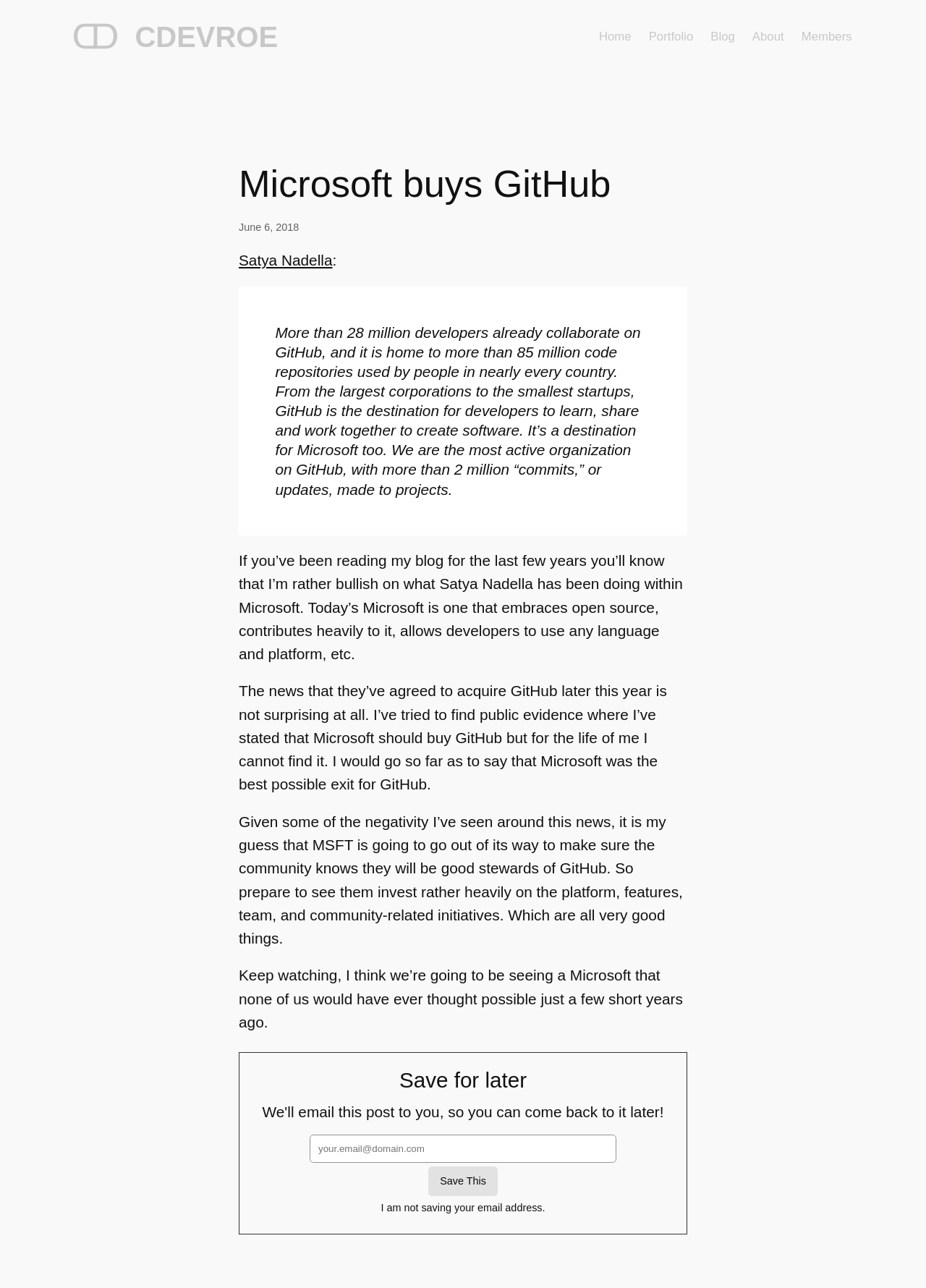What is the date mentioned in the webpage? From the image, respond with a single word or brief phrase.

June 6, 2018